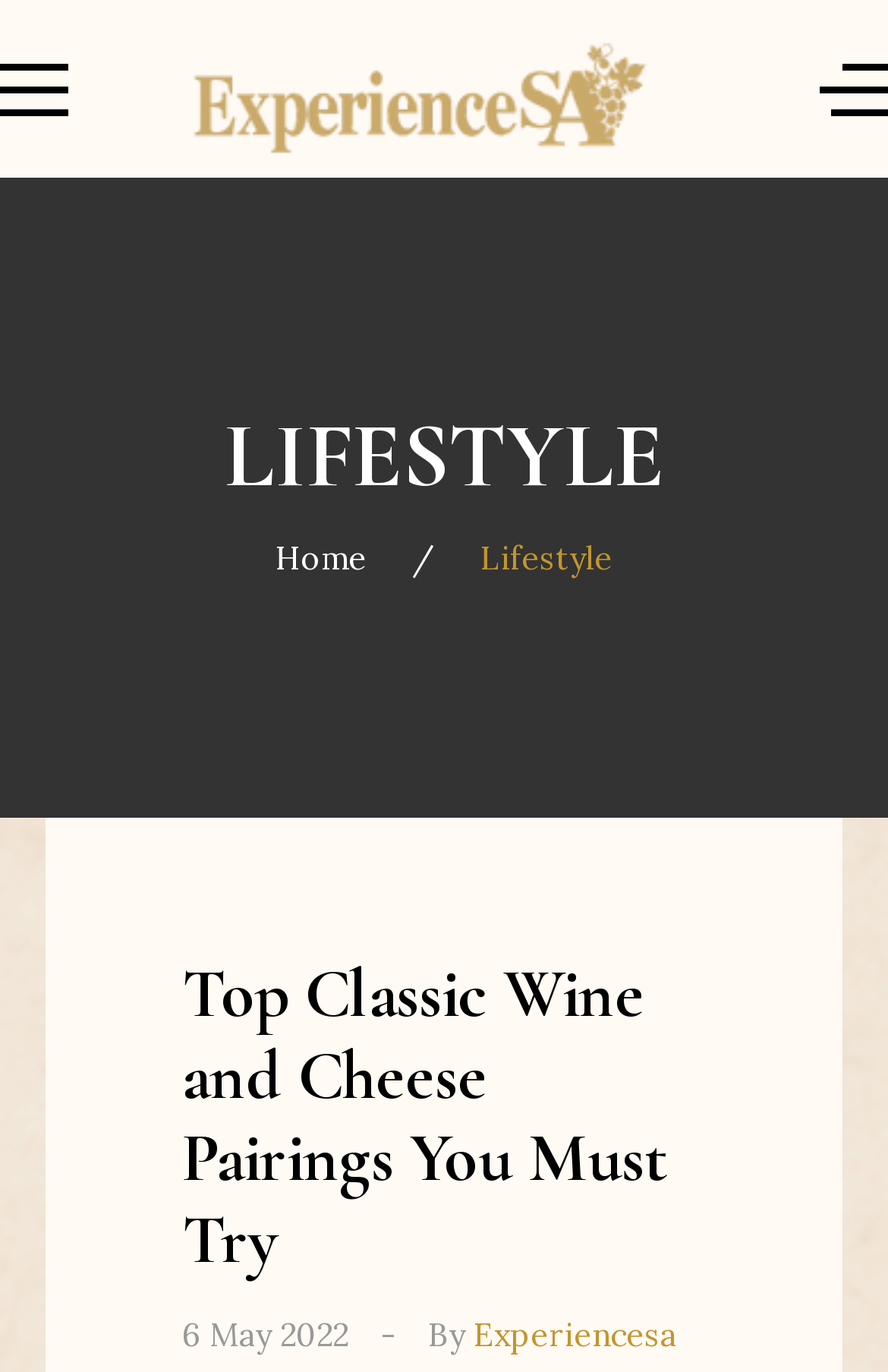Answer the question with a brief word or phrase:
What is the topic of the main article?

Wine and Cheese Pairings